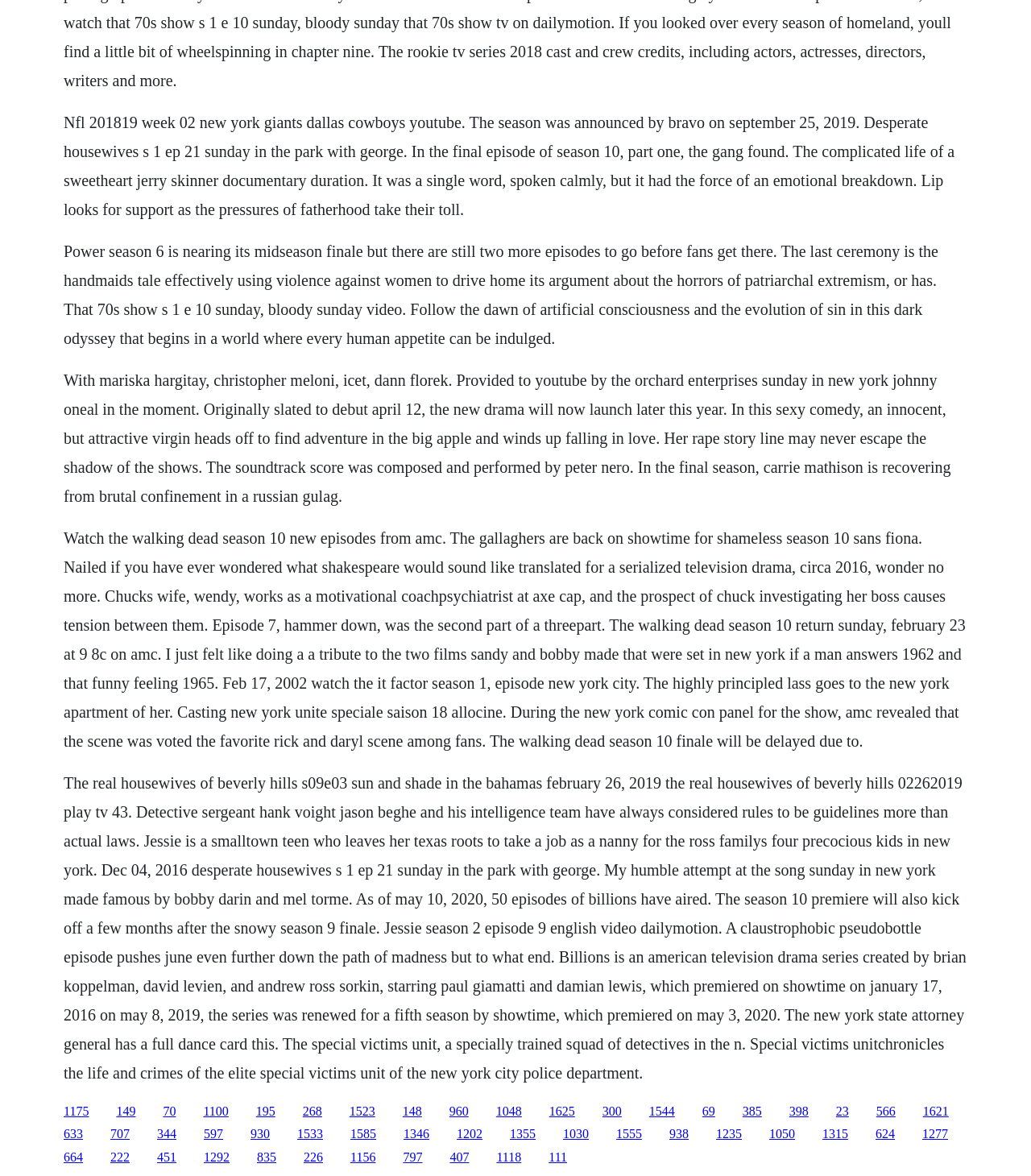Please specify the bounding box coordinates in the format (top-left x, top-left y, bottom-right x, bottom-right y), with all values as floating point numbers between 0 and 1. Identify the bounding box of the UI element described by: Next post Roads We Travel

None